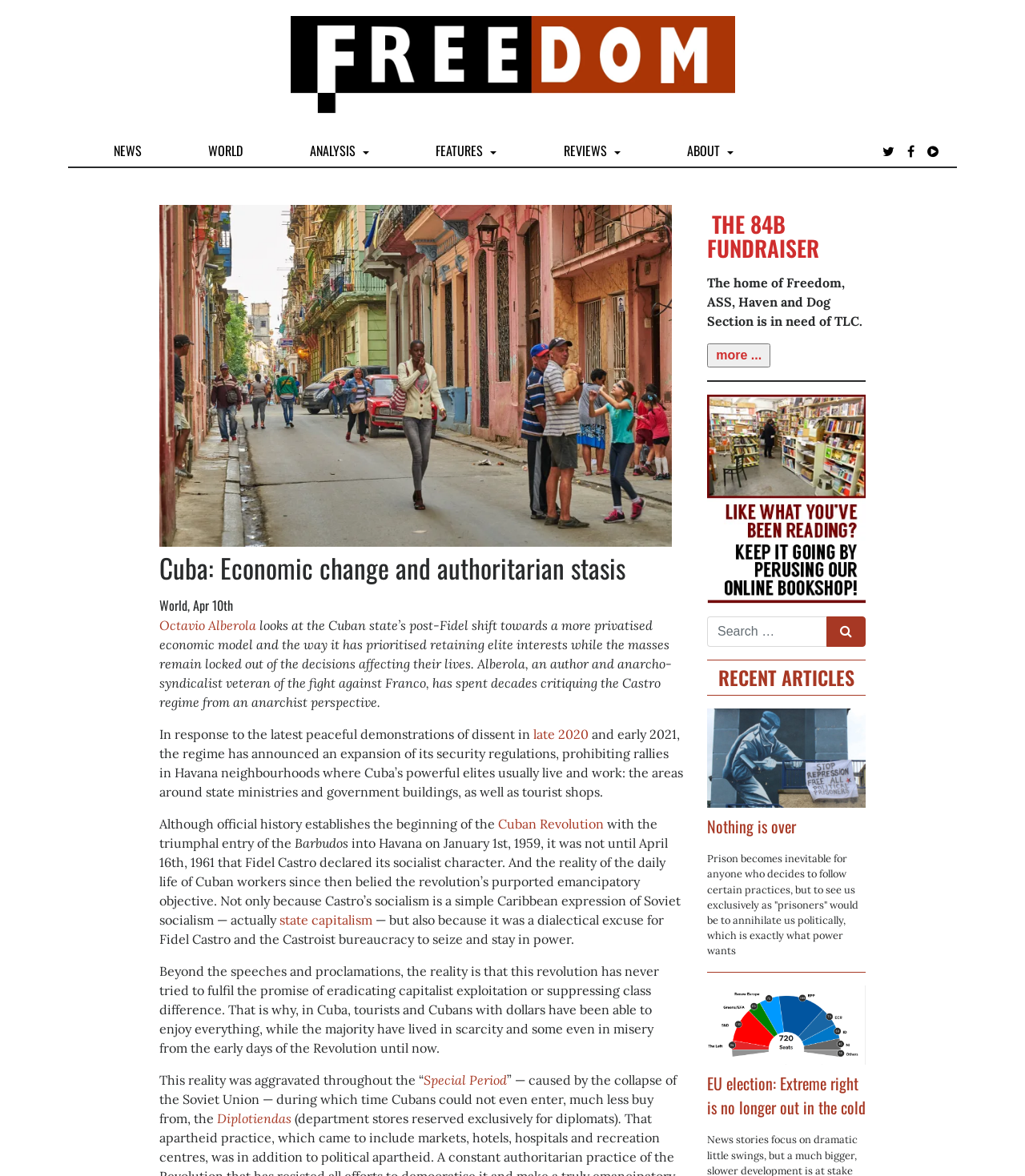Find and indicate the bounding box coordinates of the region you should select to follow the given instruction: "View the 'RECENT ARTICLES'".

[0.69, 0.561, 0.845, 0.591]